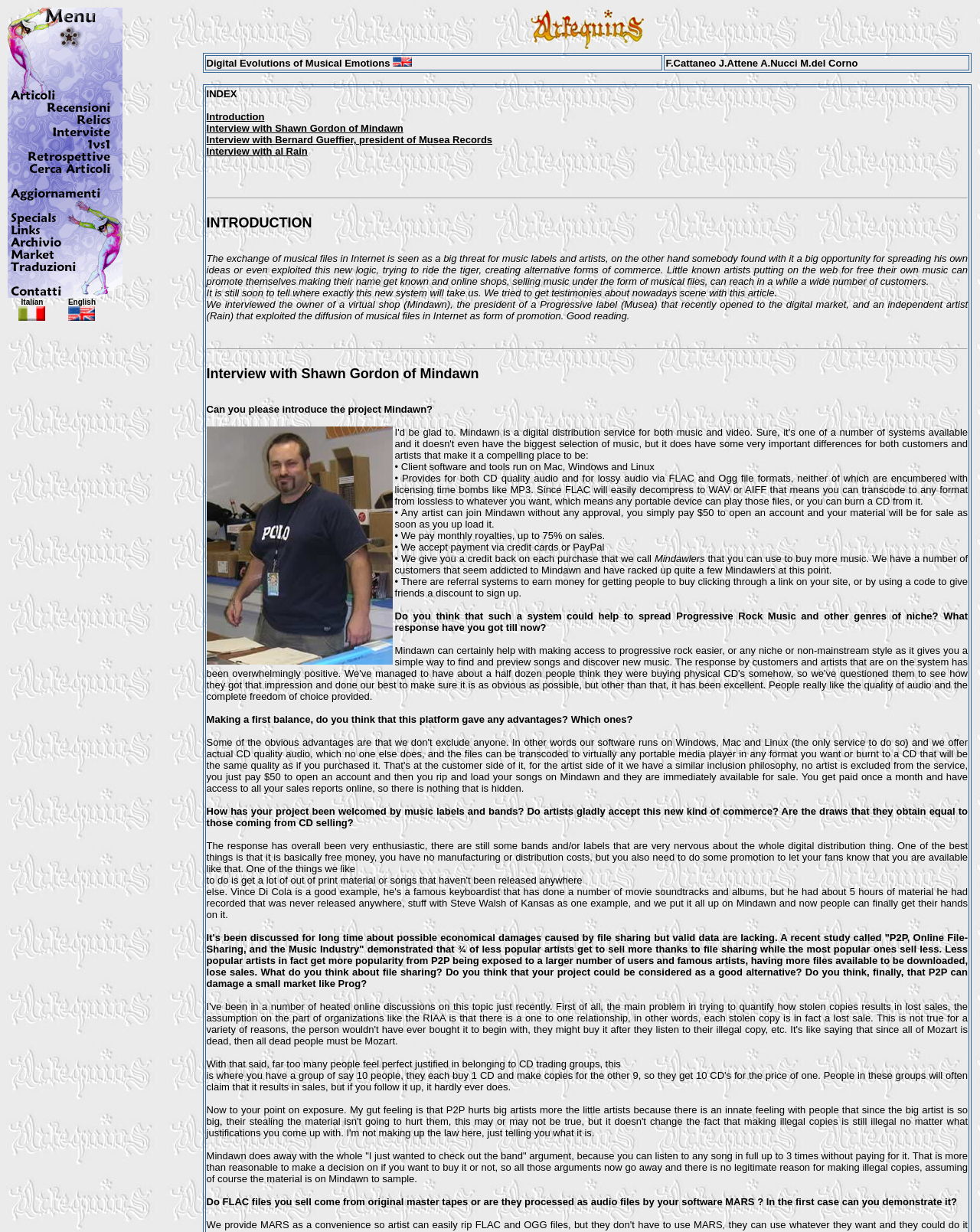Locate the bounding box of the user interface element based on this description: "Slik blir den nye ÃƒËœyafestivalen".

None